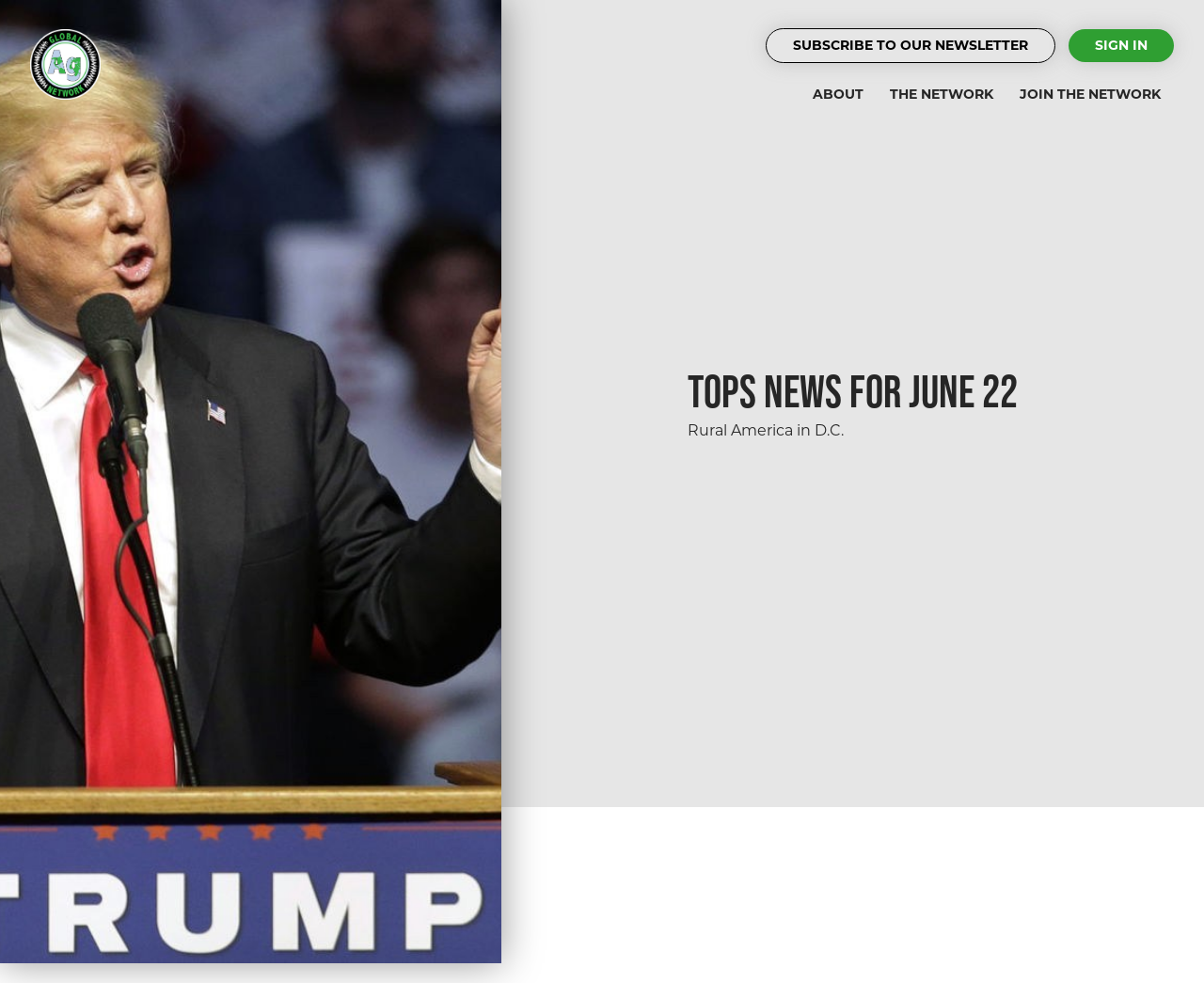Determine the bounding box of the UI element mentioned here: "About". The coordinates must be in the format [left, top, right, bottom] with values ranging from 0 to 1.

[0.664, 0.078, 0.728, 0.115]